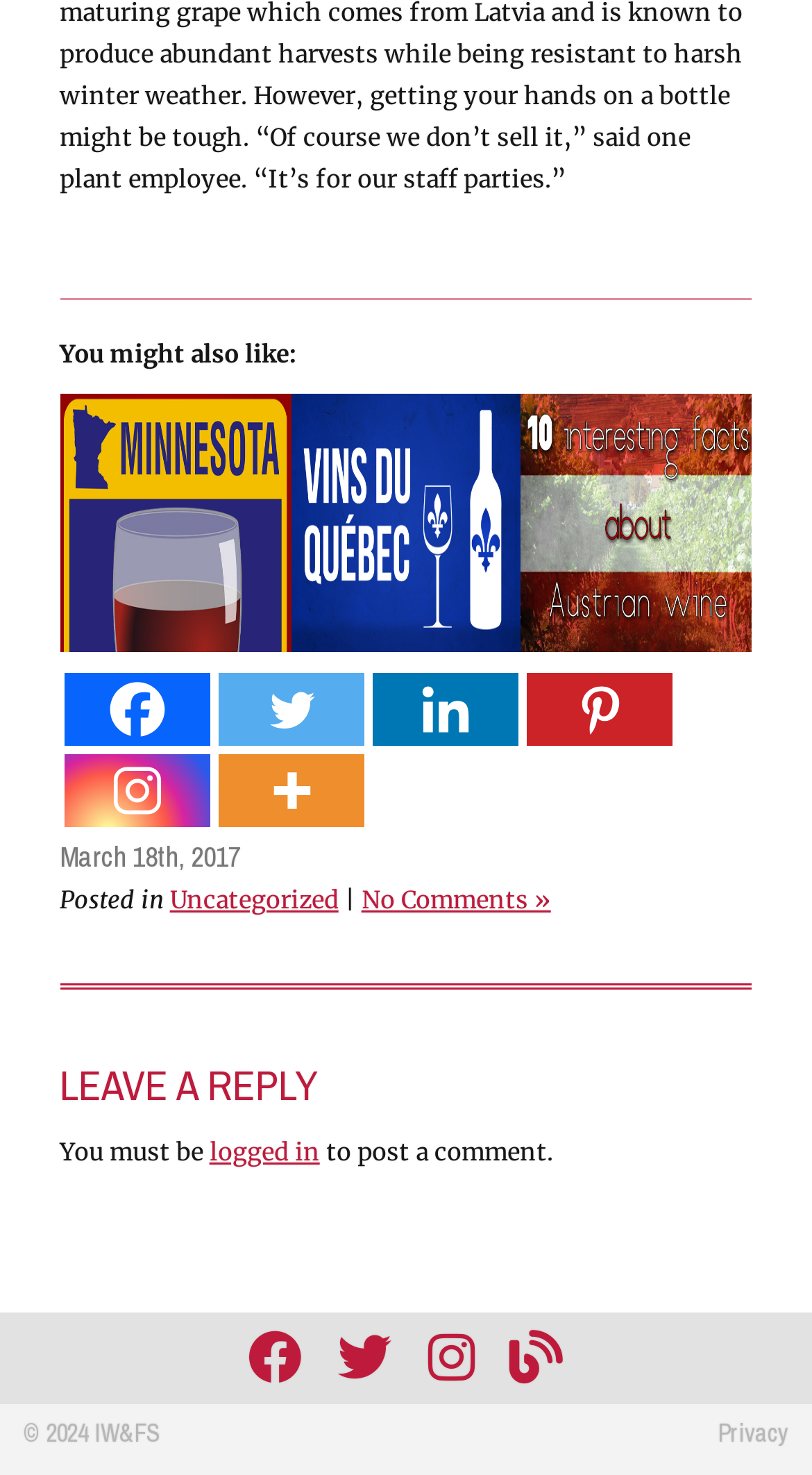Carefully examine the image and provide an in-depth answer to the question: What is the copyright year?

I found the copyright year by looking at the text '© 2024' which is located at the bottom of the webpage.